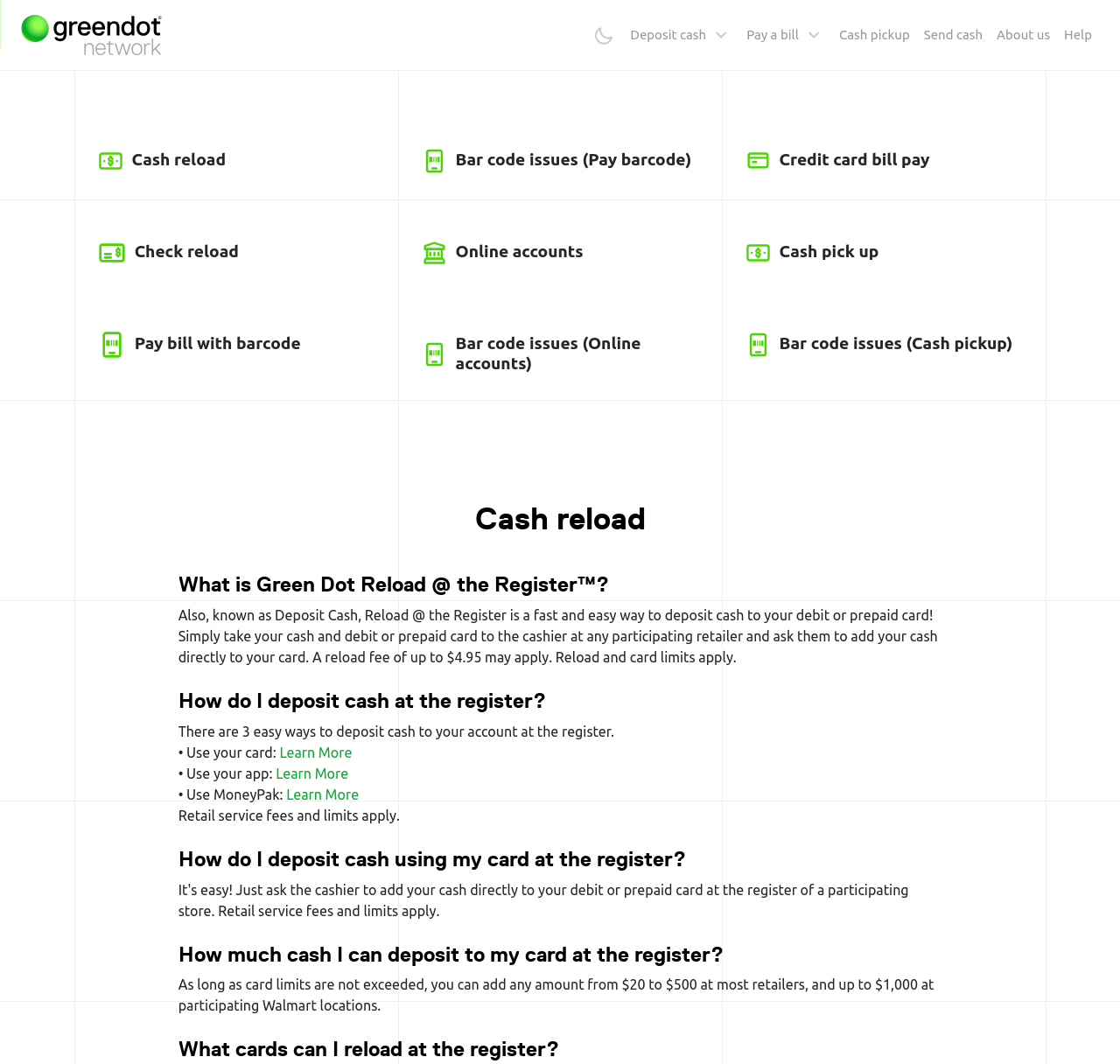Reply to the question with a brief word or phrase: What is the minimum amount of cash that can be deposited at the register?

$20